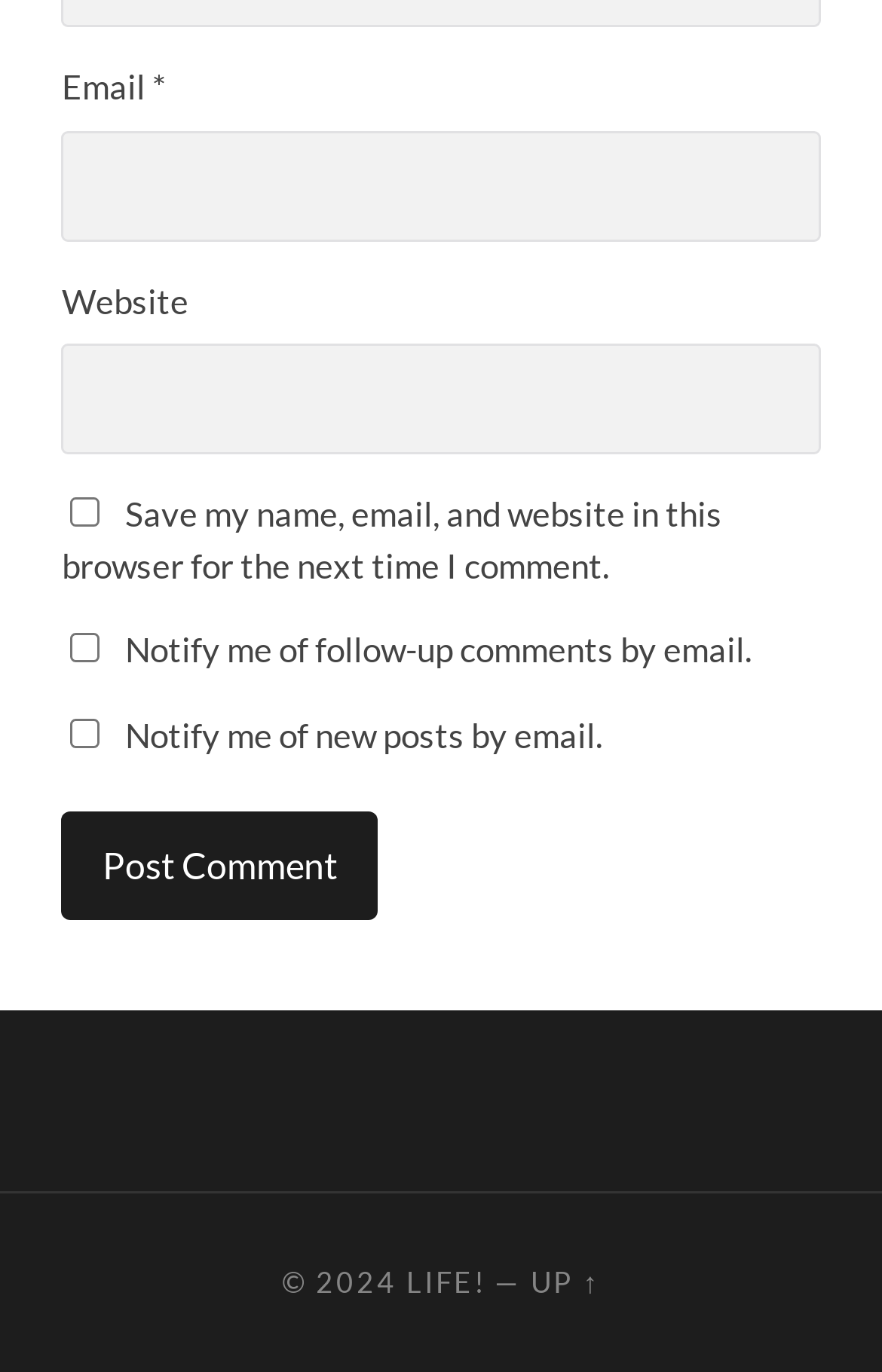Please determine the bounding box coordinates for the element that should be clicked to follow these instructions: "Visit LIFE! website".

[0.461, 0.921, 0.551, 0.947]